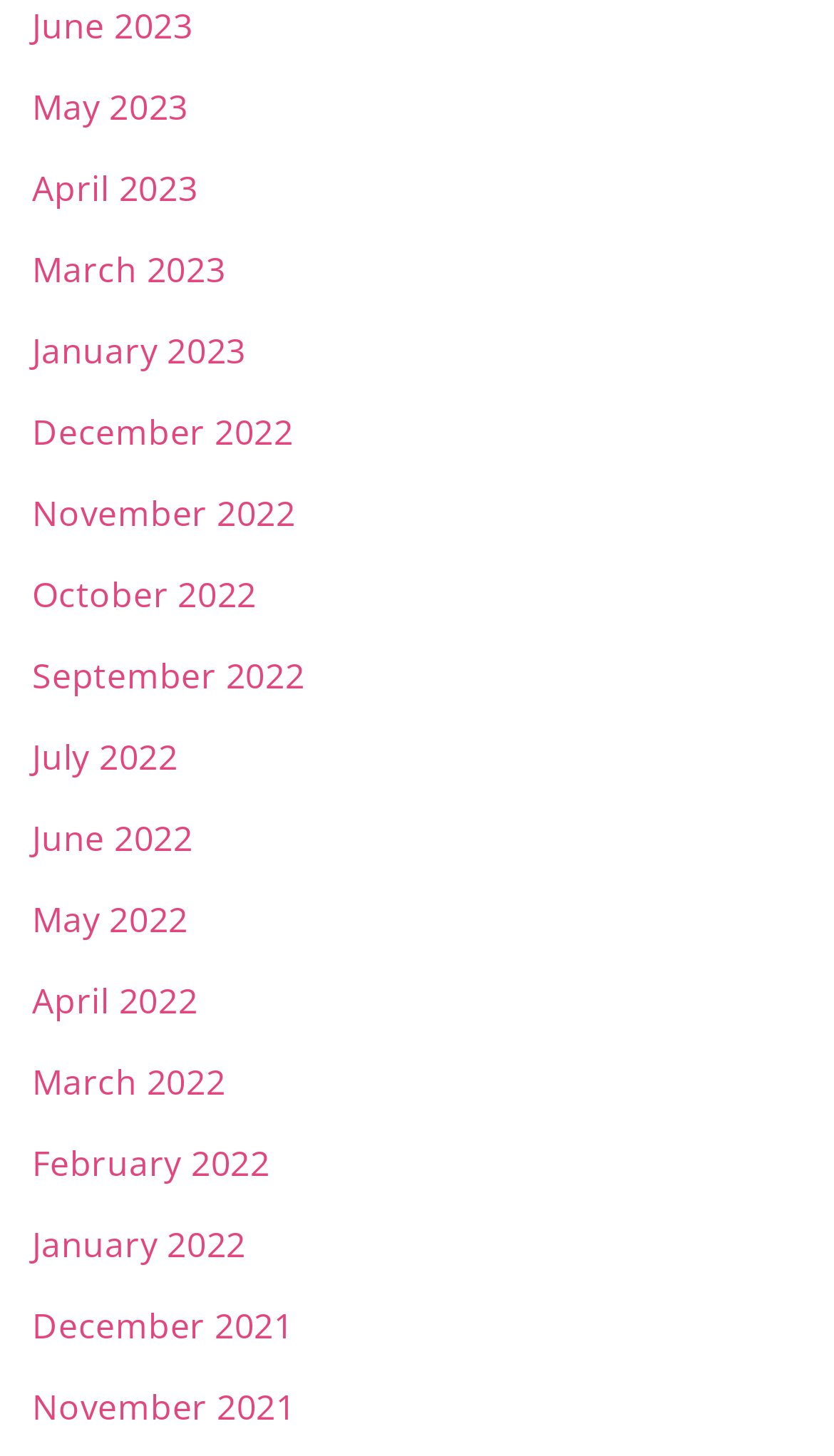Provide a brief response using a word or short phrase to this question:
What is the latest month listed that is not in 2023?

December 2022